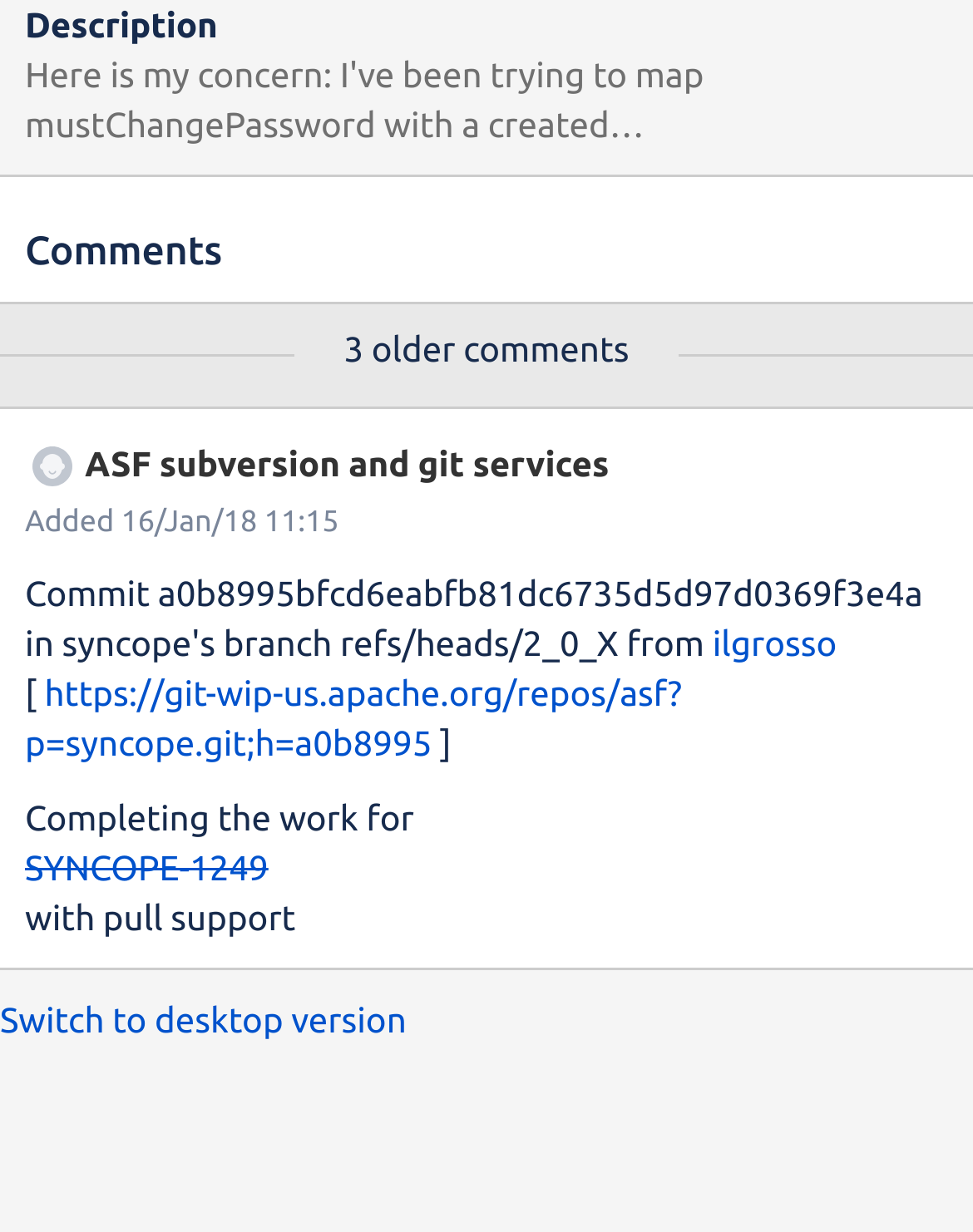Using the given element description, provide the bounding box coordinates (top-left x, top-left y, bottom-right x, bottom-right y) for the corresponding UI element in the screenshot: Switch to desktop version

[0.0, 0.81, 0.418, 0.842]